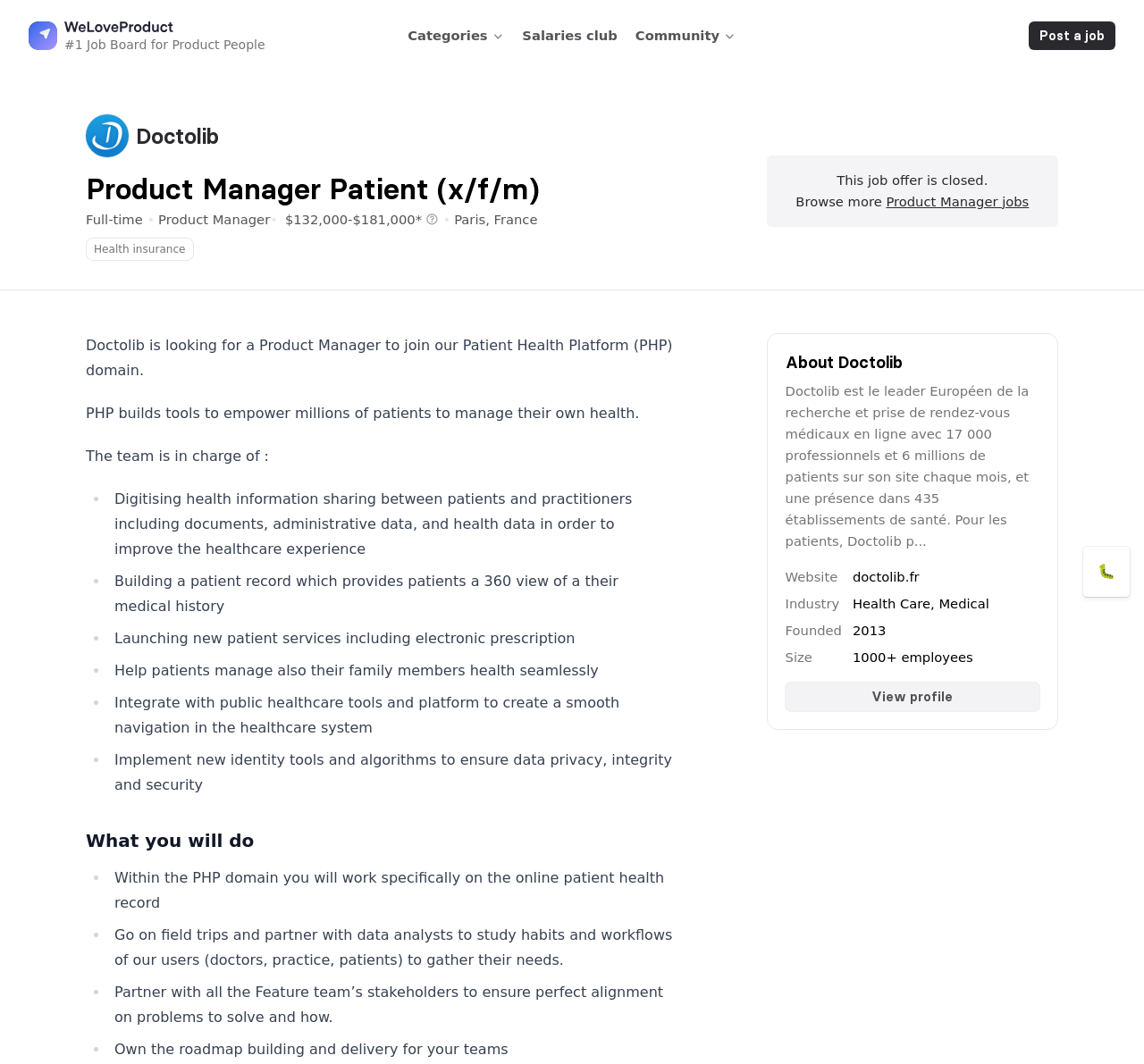What is the name of the company posting the job?
Craft a detailed and extensive response to the question.

The name of the company can be found in the link element with the text 'Doctolib logo Doctolib' which is located at the top of the webpage, indicating that the company posting the job is Doctolib.